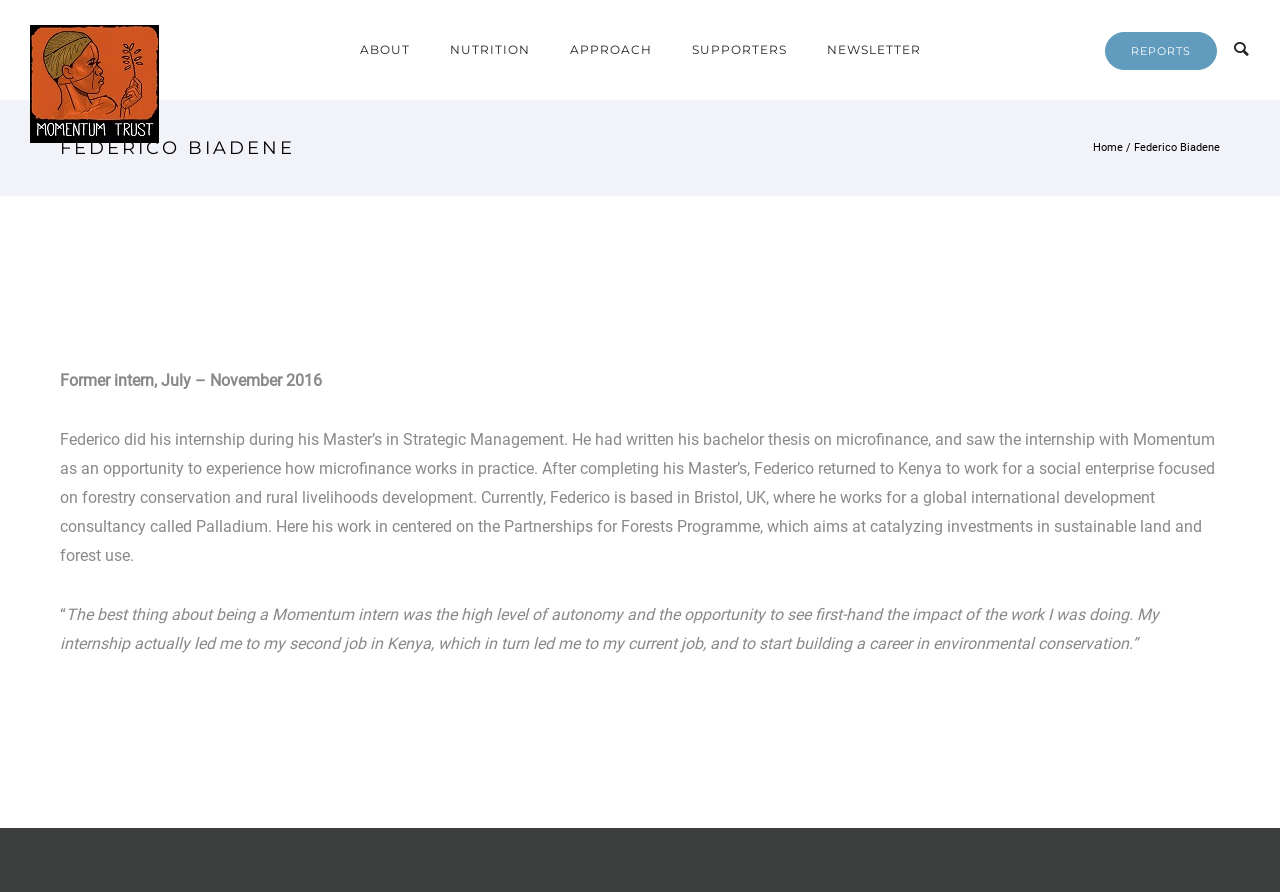What is the name of the program Federico currently works on?
Please respond to the question thoroughly and include all relevant details.

I discovered this by reading the static text element 'Here his work in centered on the Partnerships for Forests Programme, which aims at catalyzing investments in sustainable land and forest use.' with bounding box coordinates [0.047, 0.482, 0.949, 0.633], which describes Federico's current job.